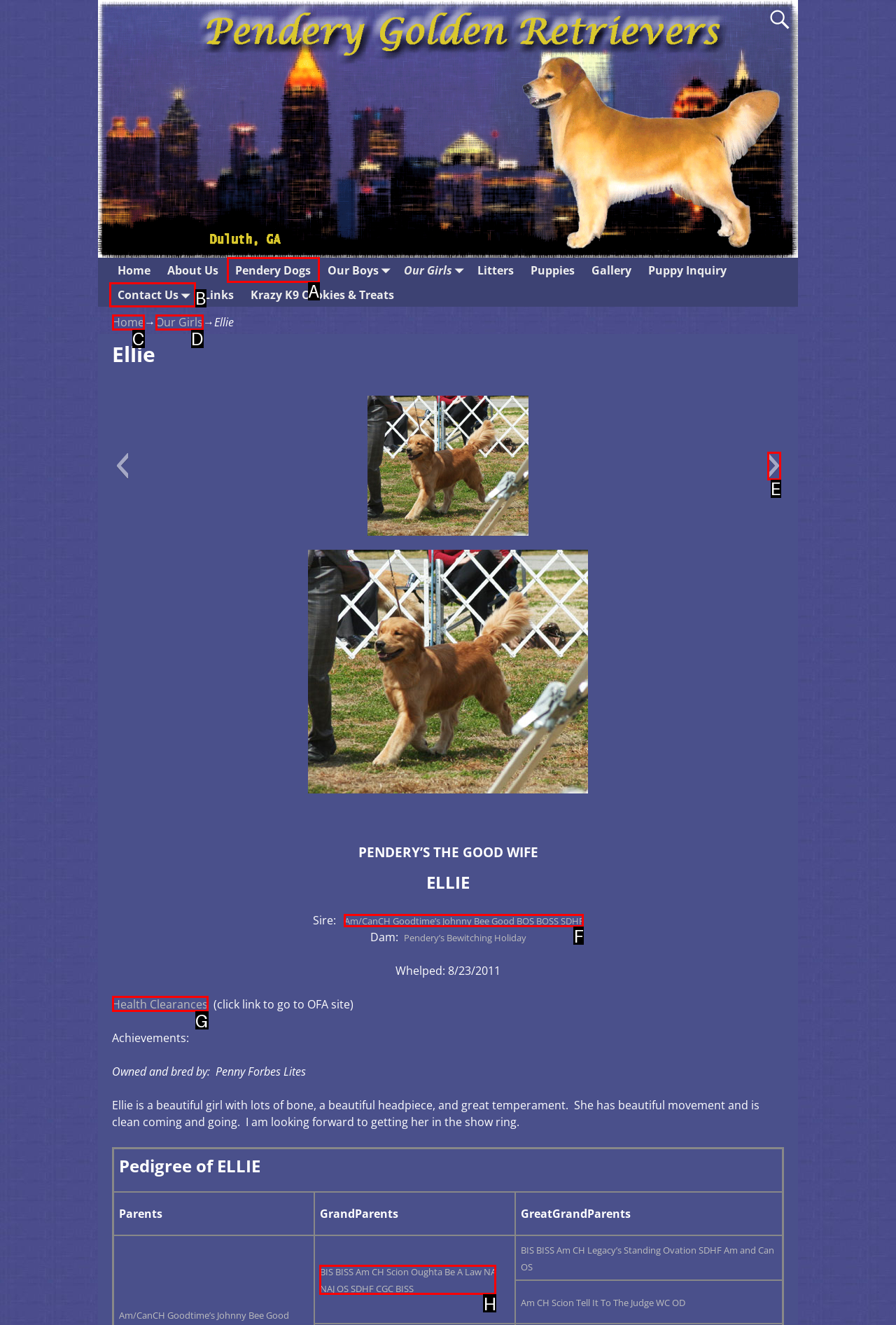Which HTML element fits the description: Health Clearances? Respond with the letter of the appropriate option directly.

G